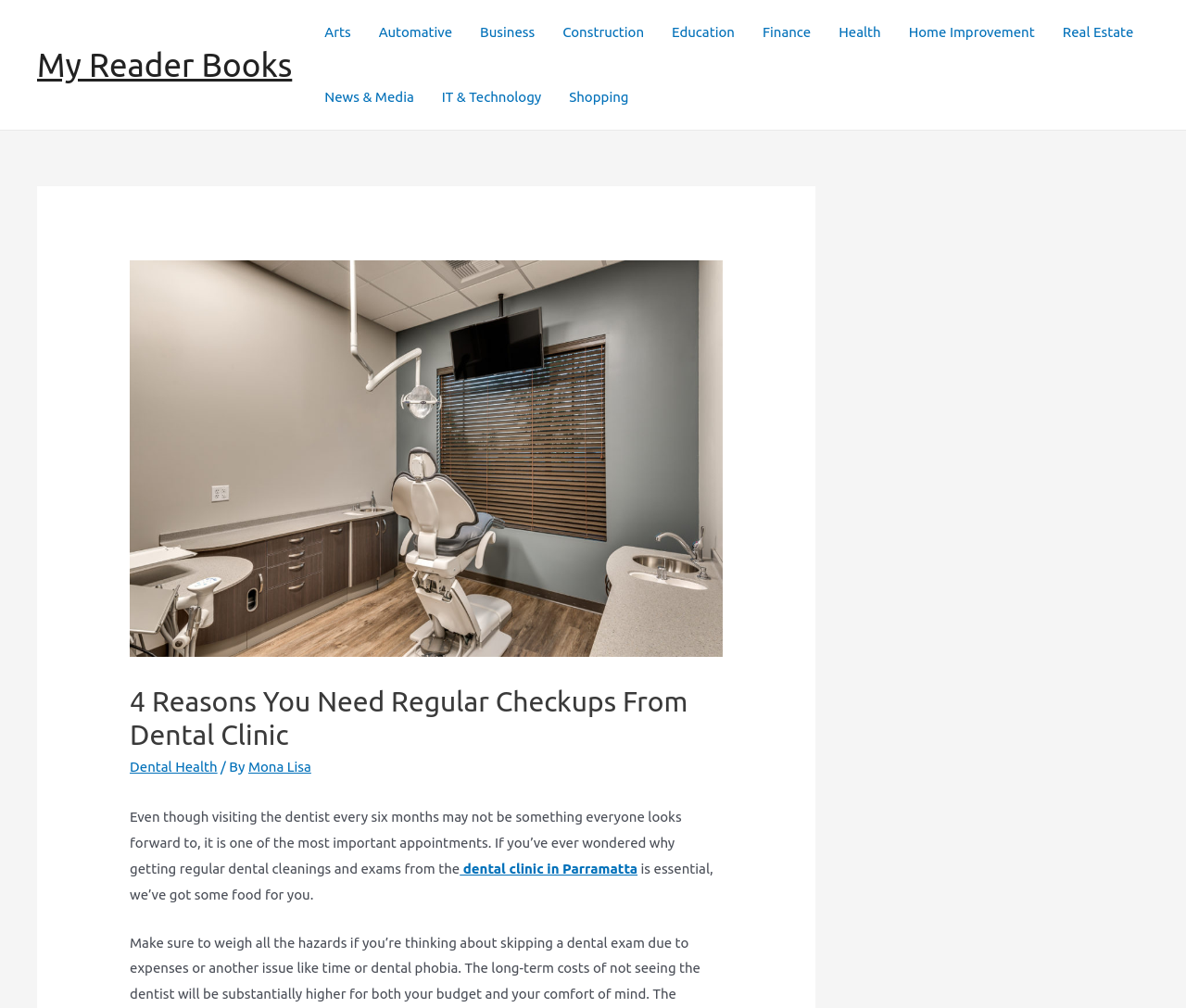Answer the following query concisely with a single word or phrase:
What is the location of the dental clinic mentioned?

Parramatta